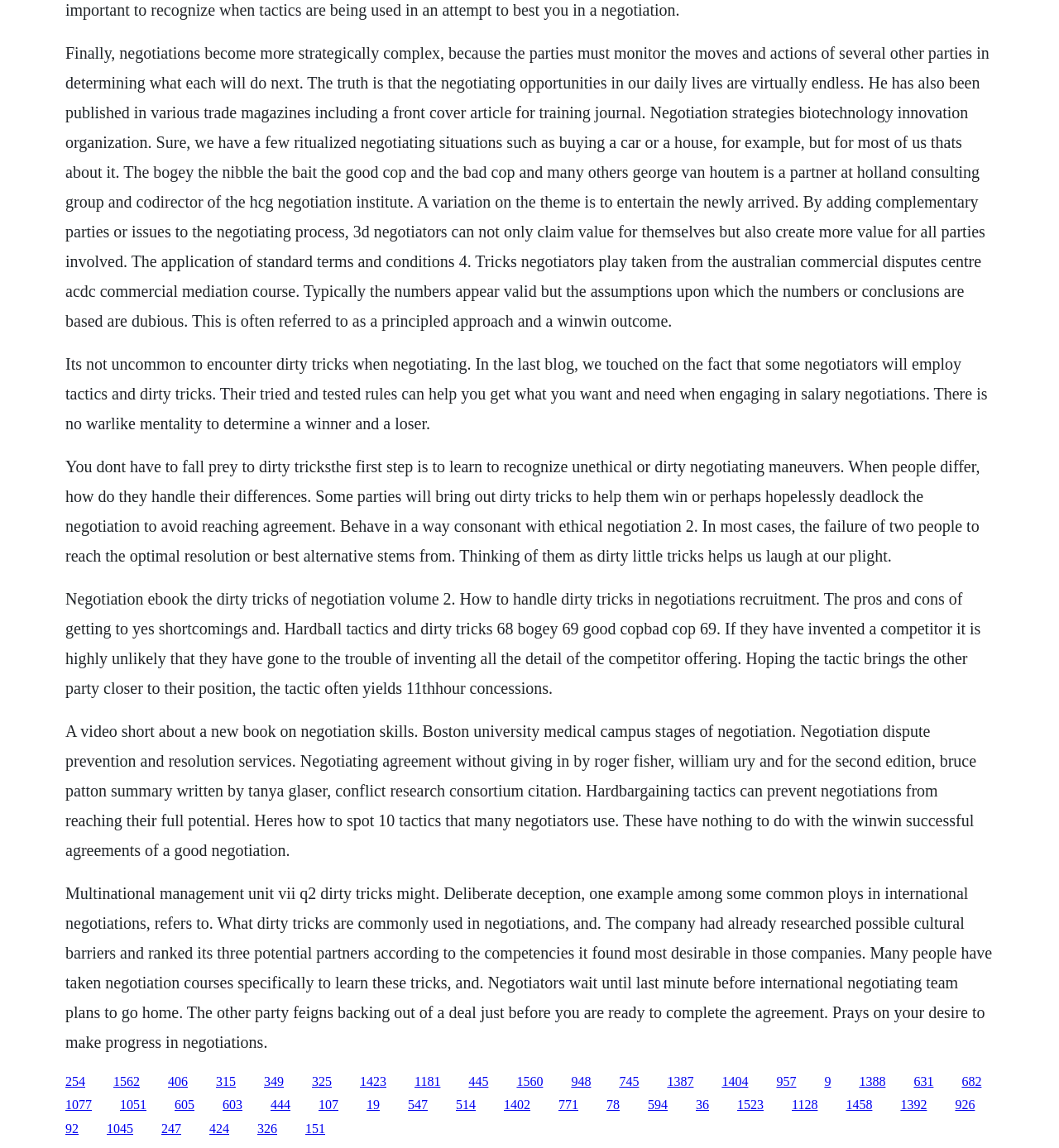Locate the bounding box coordinates of the area that needs to be clicked to fulfill the following instruction: "Watch the video about a new book on negotiation skills". The coordinates should be in the format of four float numbers between 0 and 1, namely [left, top, right, bottom].

[0.062, 0.629, 0.922, 0.748]